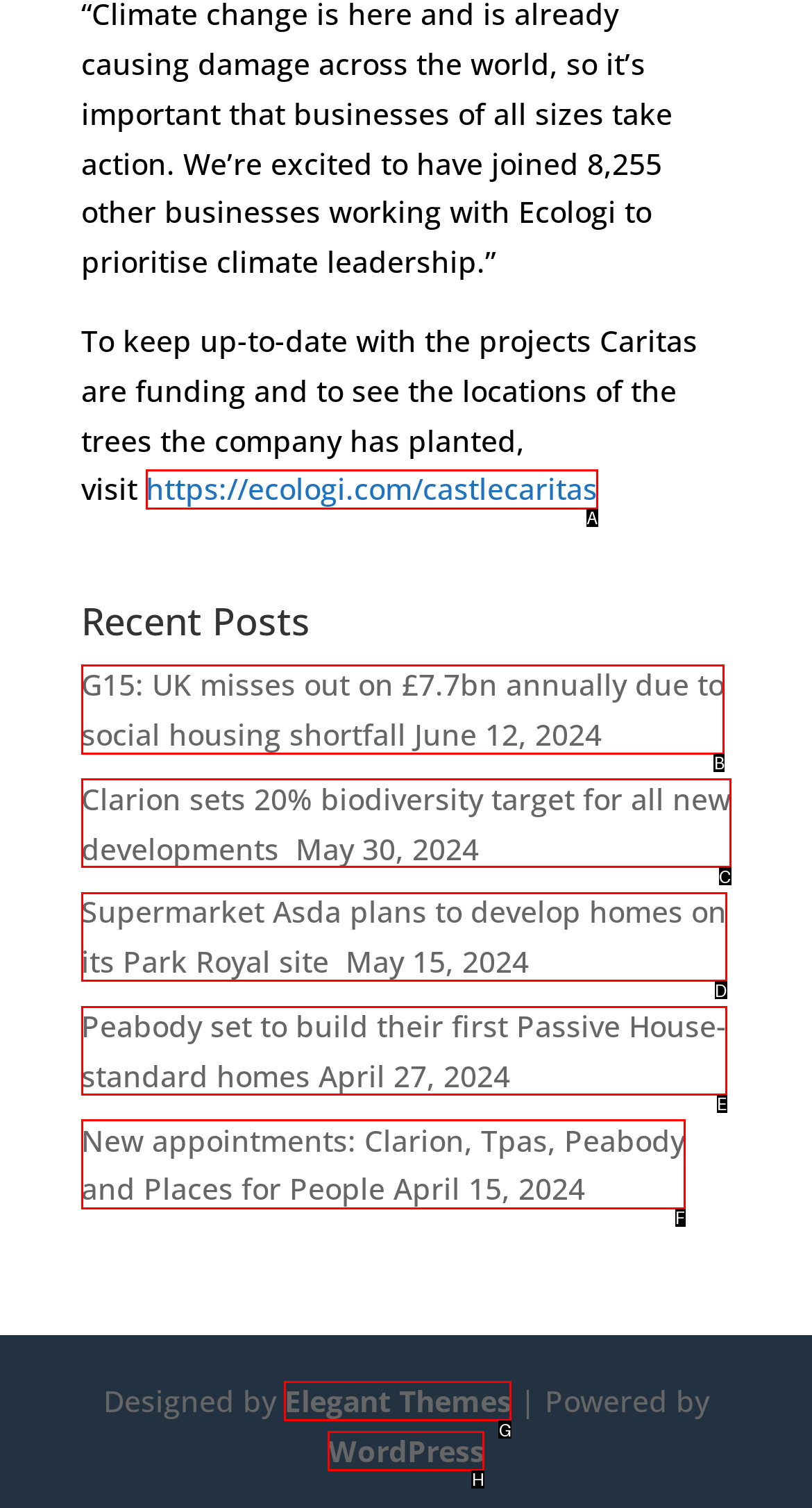Select the HTML element that should be clicked to accomplish the task: read the recent post about social housing shortfall Reply with the corresponding letter of the option.

B